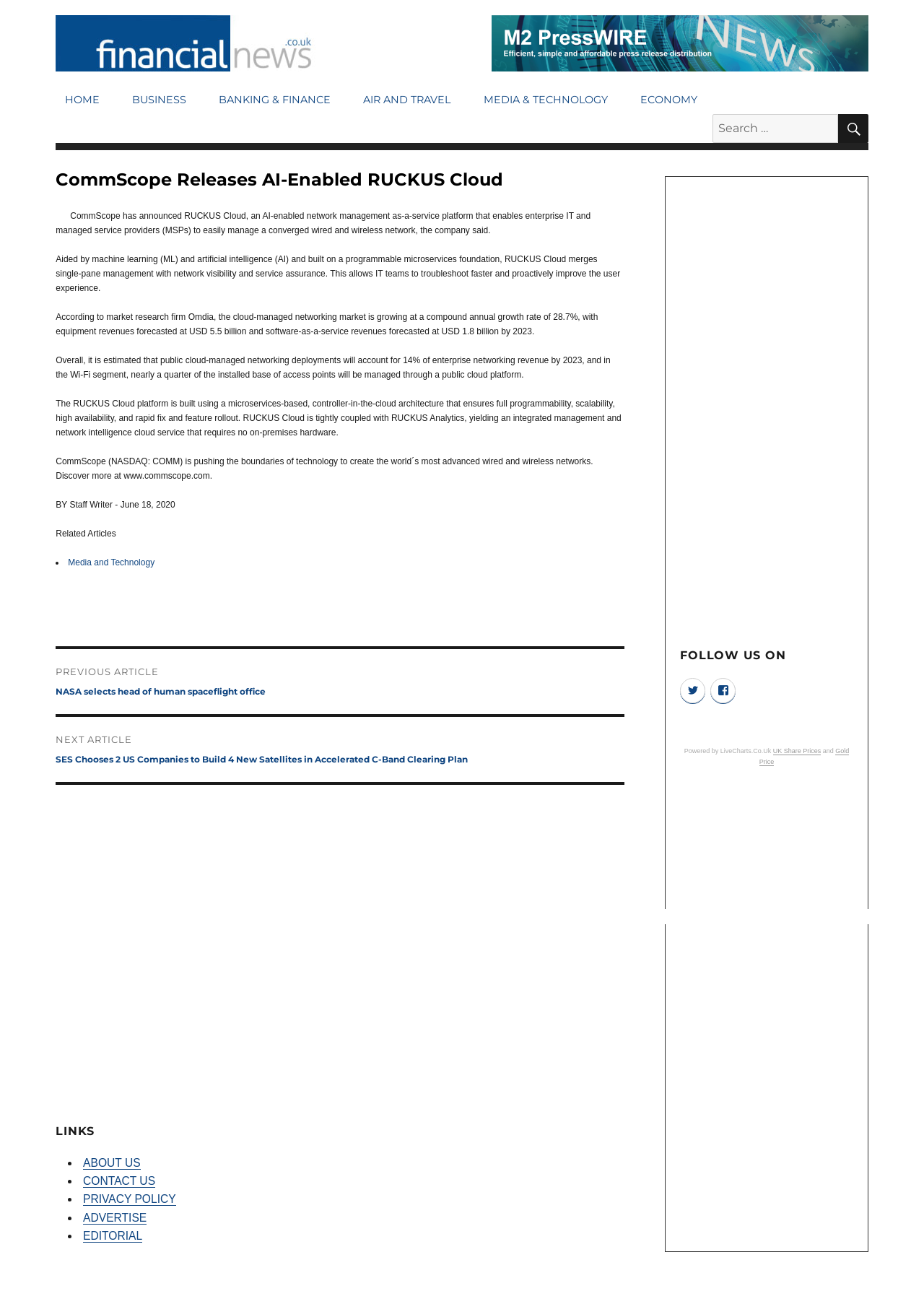Pinpoint the bounding box coordinates of the element that must be clicked to accomplish the following instruction: "Go to HOME page". The coordinates should be in the format of four float numbers between 0 and 1, i.e., [left, top, right, bottom].

[0.06, 0.067, 0.118, 0.088]